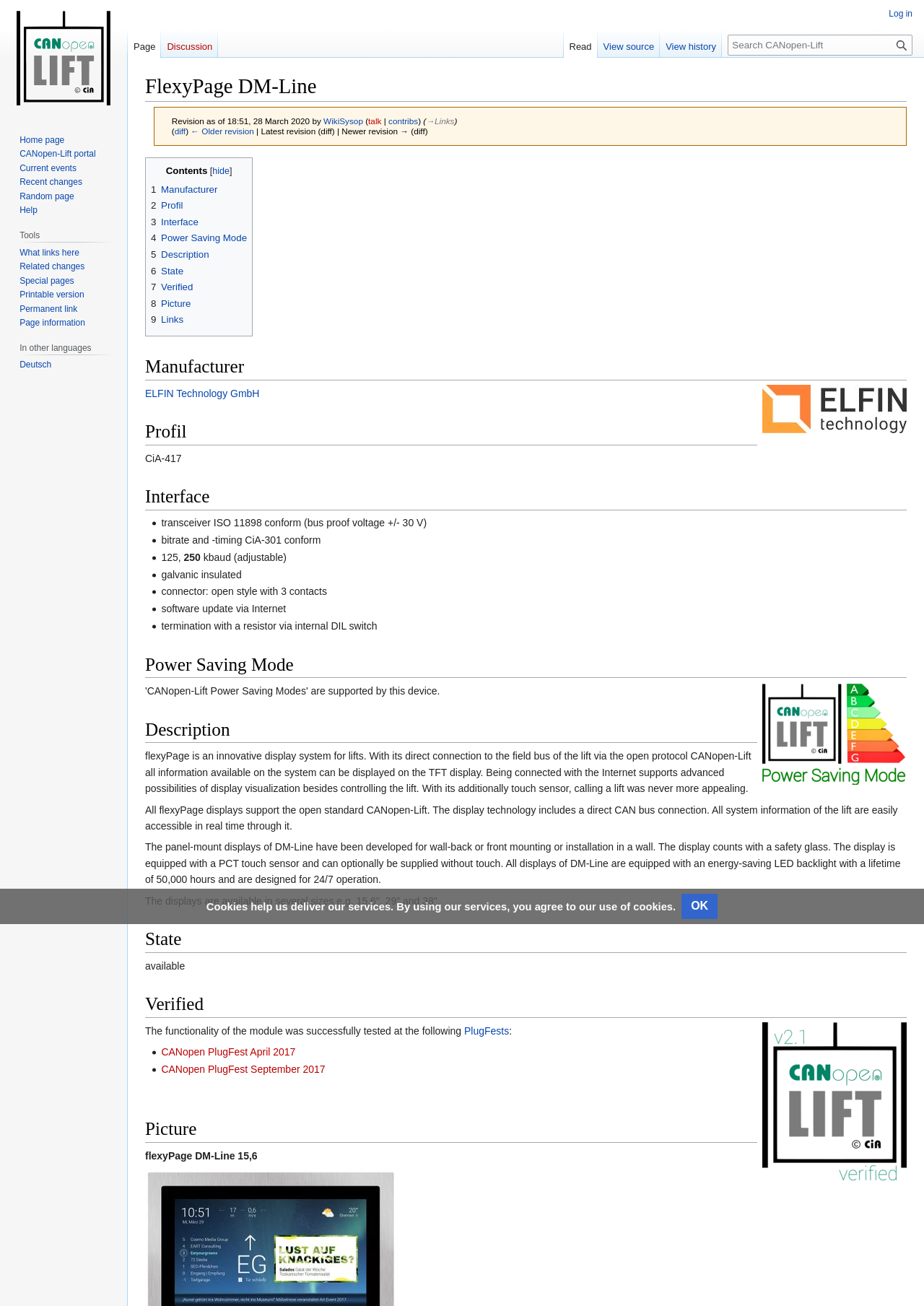Provide the bounding box coordinates of the UI element this sentence describes: "title="Logo for verified devices"".

[0.825, 0.838, 0.981, 0.847]